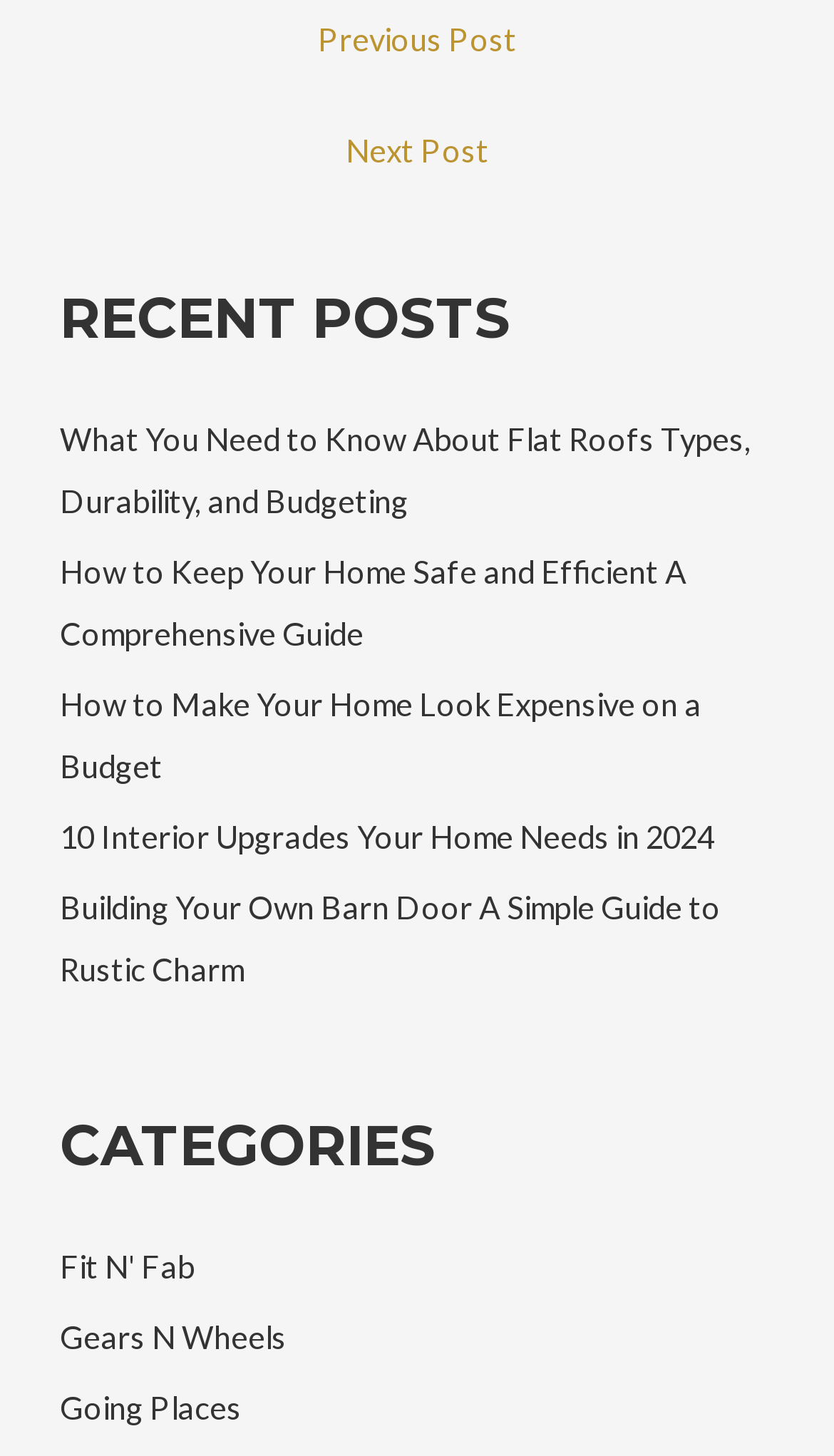Answer the question below with a single word or a brief phrase: 
What is the name of the category that contains the link 'Fit N' Fab'?

Not specified